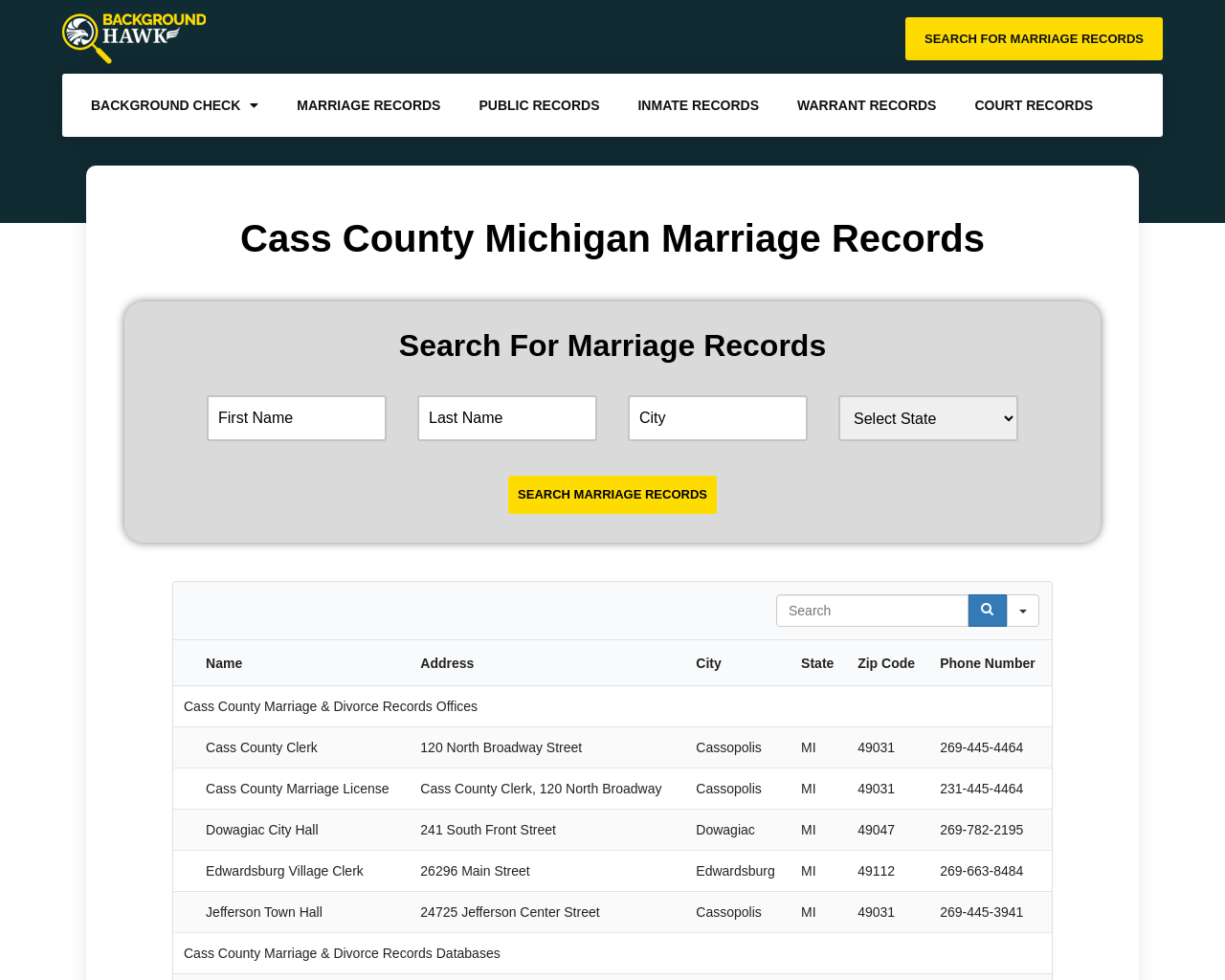Answer the question below in one word or phrase:
What types of records can be searched on this webpage?

Marriage records, divorce records